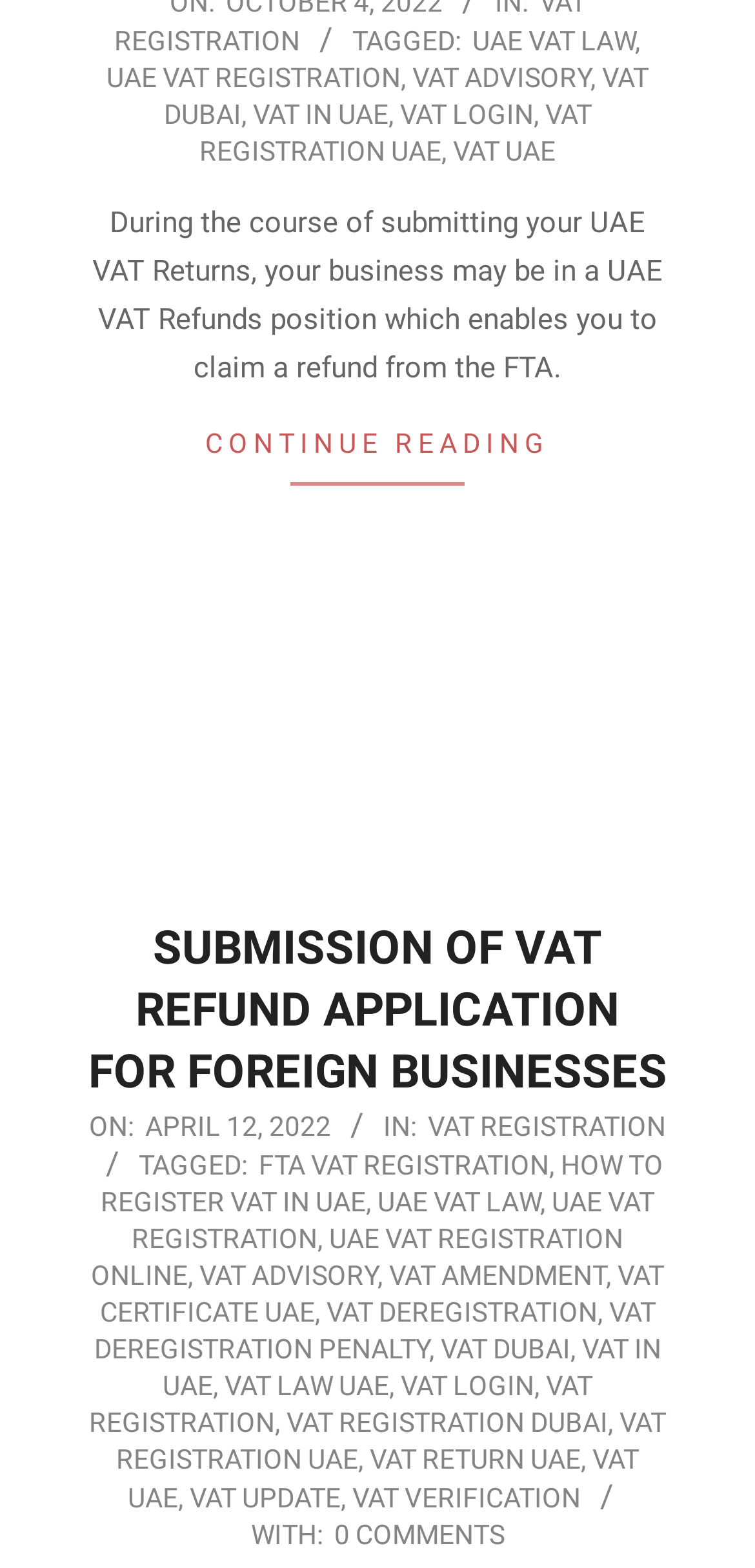Please find the bounding box for the UI element described by: "VAT Advisory".

[0.546, 0.039, 0.782, 0.059]